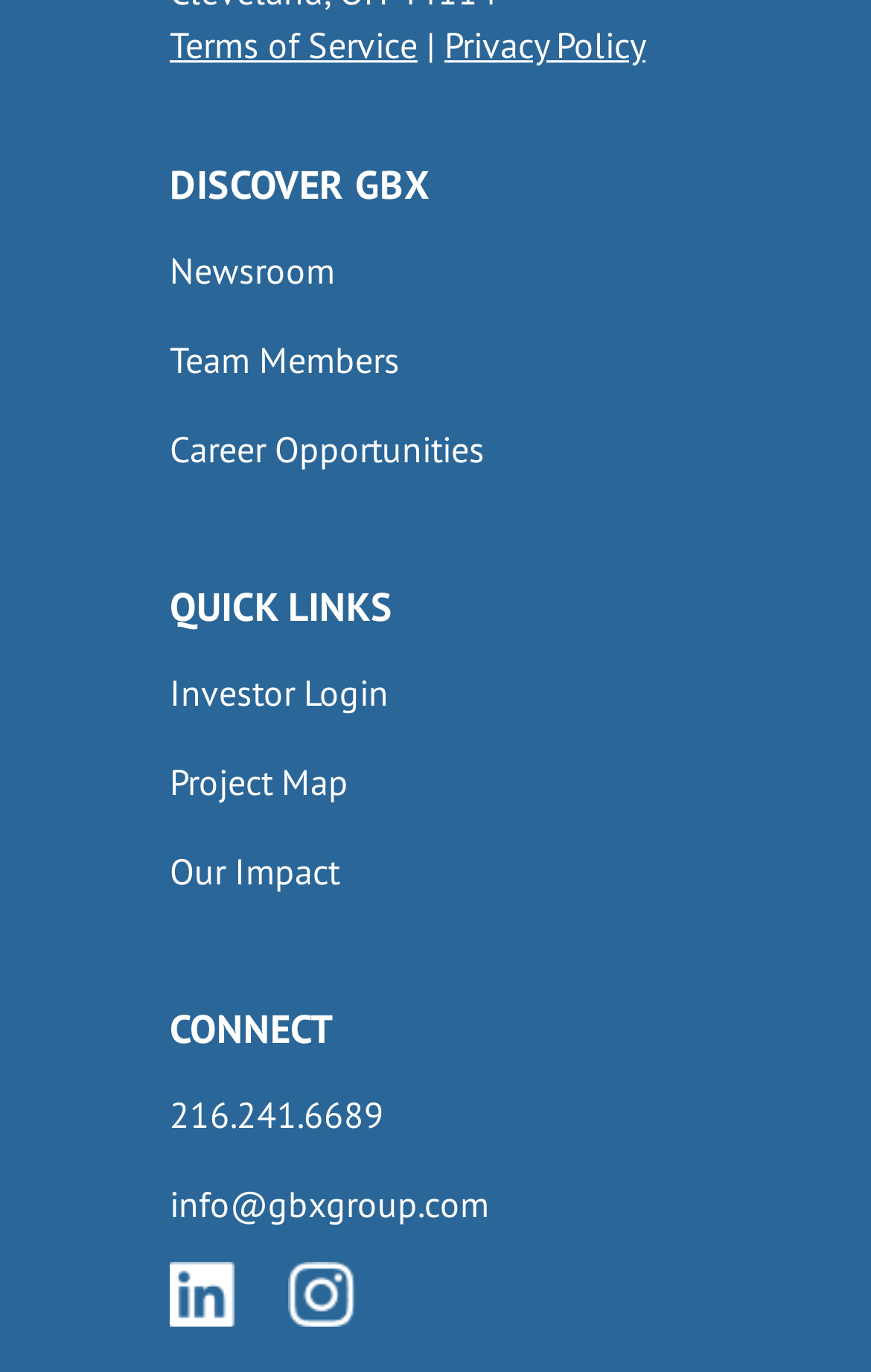Locate the UI element that matches the description Team Members in the webpage screenshot. Return the bounding box coordinates in the format (top-left x, top-left y, bottom-right x, bottom-right y), with values ranging from 0 to 1.

[0.195, 0.23, 0.805, 0.295]